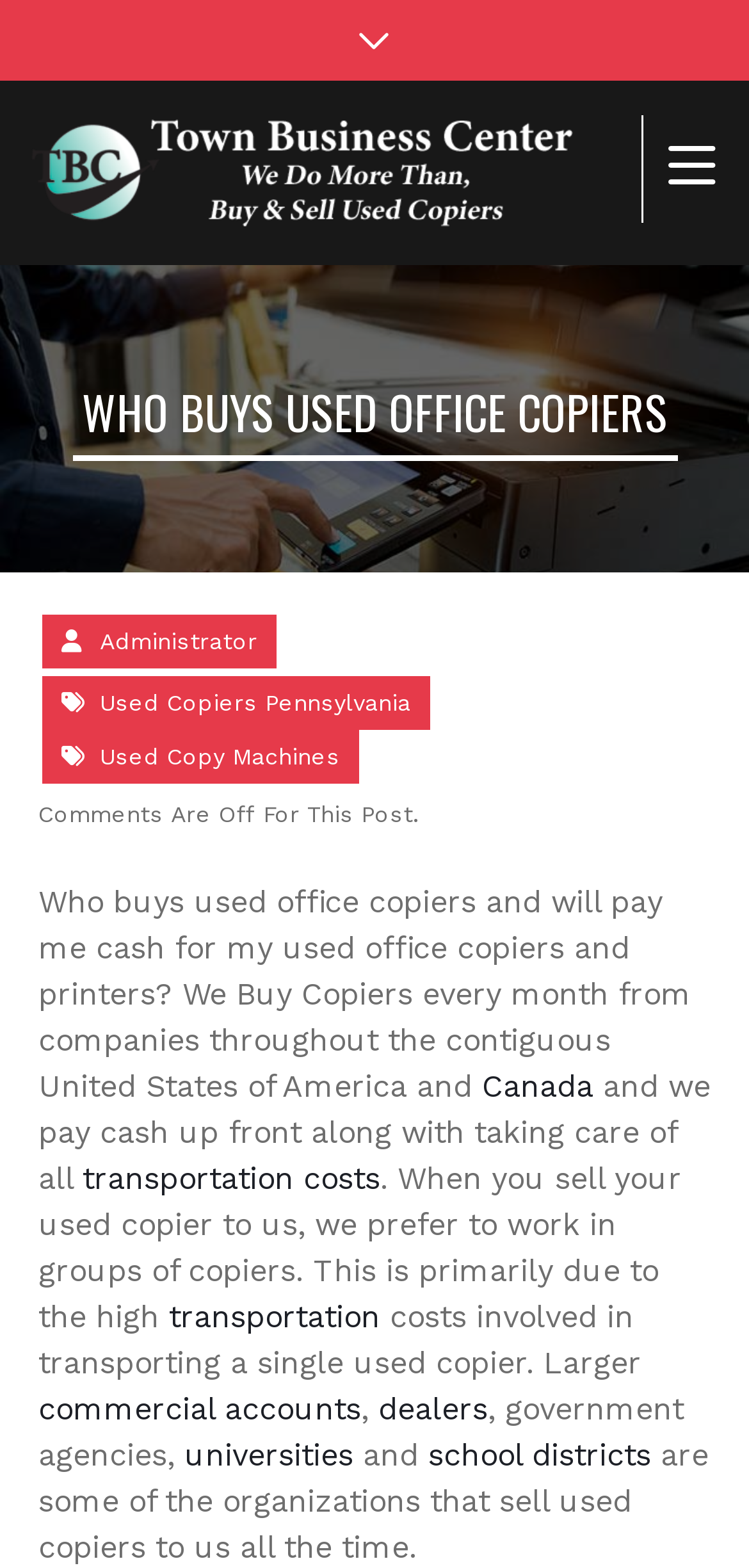Identify the bounding box of the HTML element described here: "commercial accounts". Provide the coordinates as four float numbers between 0 and 1: [left, top, right, bottom].

[0.051, 0.887, 0.482, 0.91]